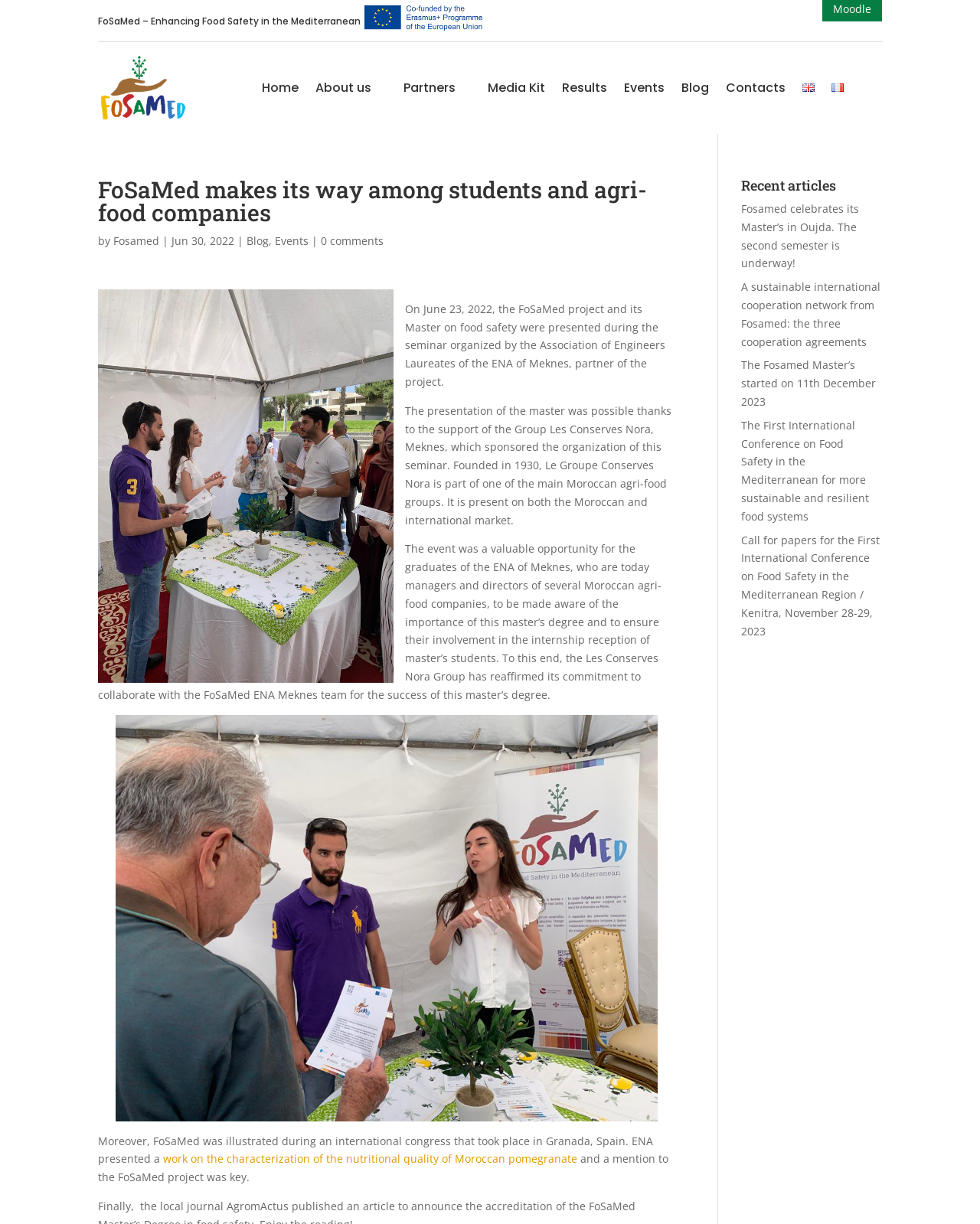What is the name of the project presented during the seminar?
Refer to the image and provide a thorough answer to the question.

The question asks about the name of the project presented during the seminar. From the webpage, we can see that the project is mentioned in the sentence 'On June 23, 2022, the FoSaMed project and its Master on food safety were presented during the seminar organized by the Association of Engineers Laureates of the ENA of Meknes, partner of the project.' Therefore, the answer is FoSaMed.